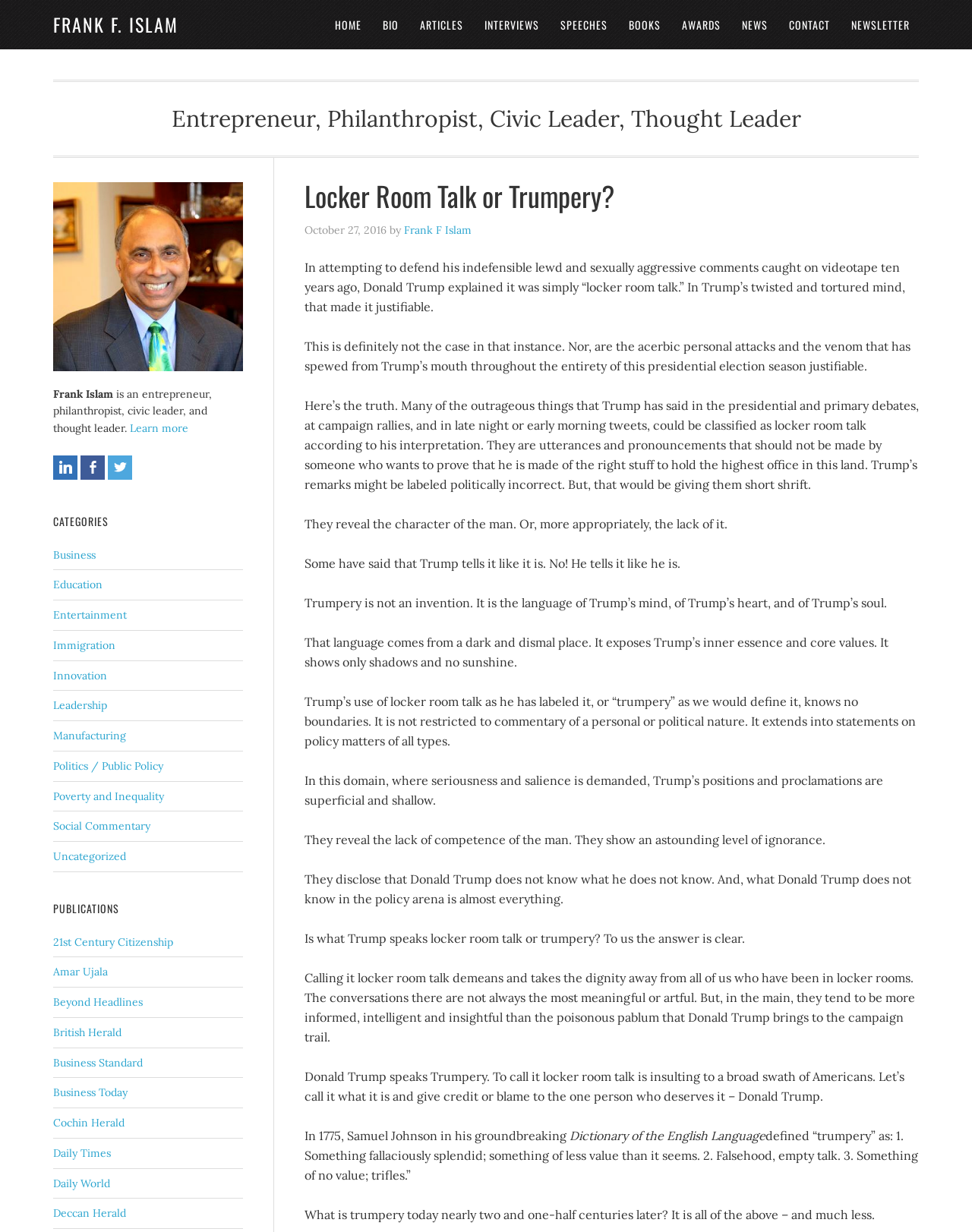Identify the bounding box coordinates necessary to click and complete the given instruction: "Click on the 'HOME' link".

[0.335, 0.0, 0.381, 0.04]